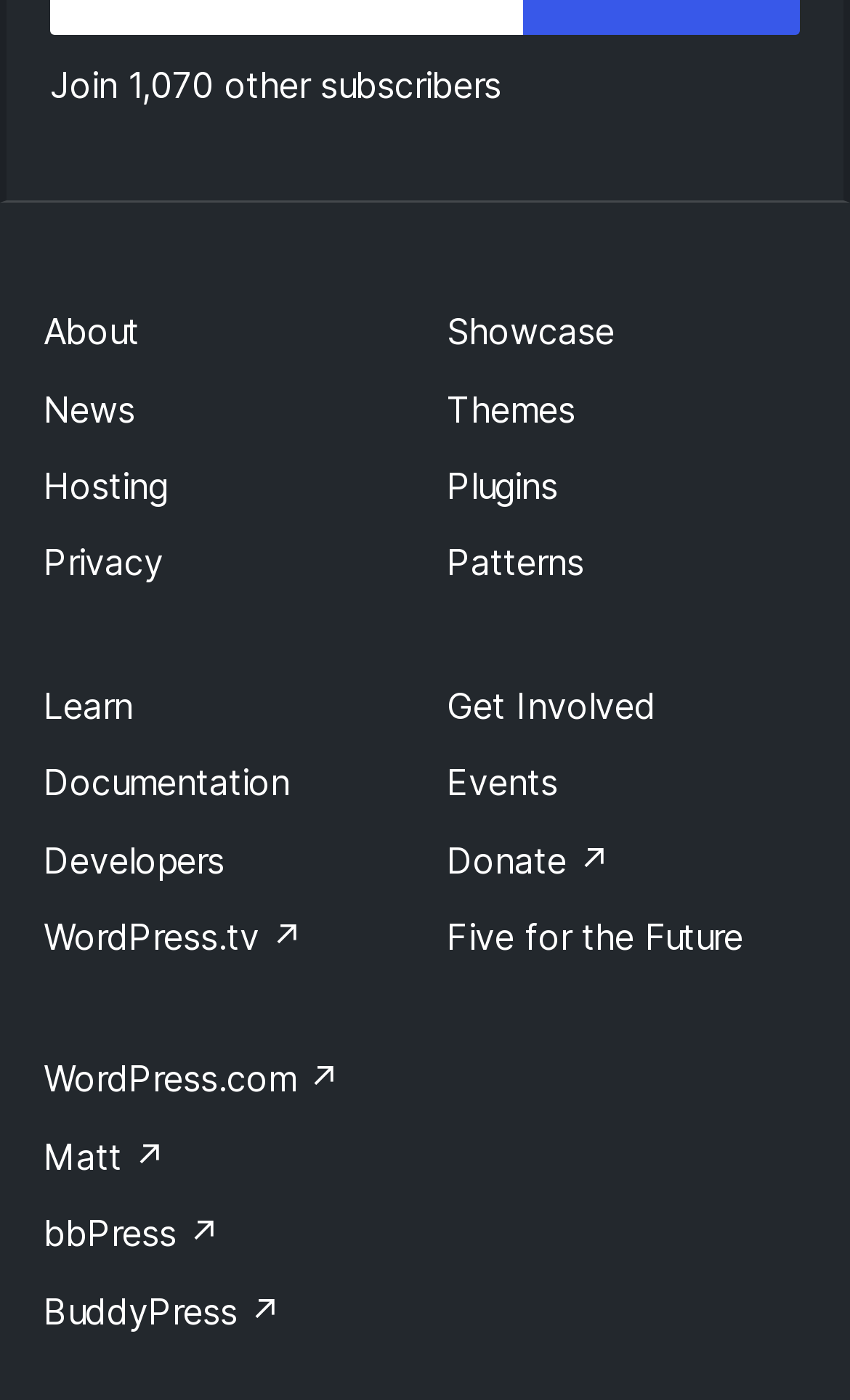Please analyze the image and give a detailed answer to the question:
What is the last link in the footer?

The last link in the footer is 'BuddyPress', which is located at the bottom of the footer navigation element with a bounding box coordinate of [0.051, 0.921, 0.331, 0.952].